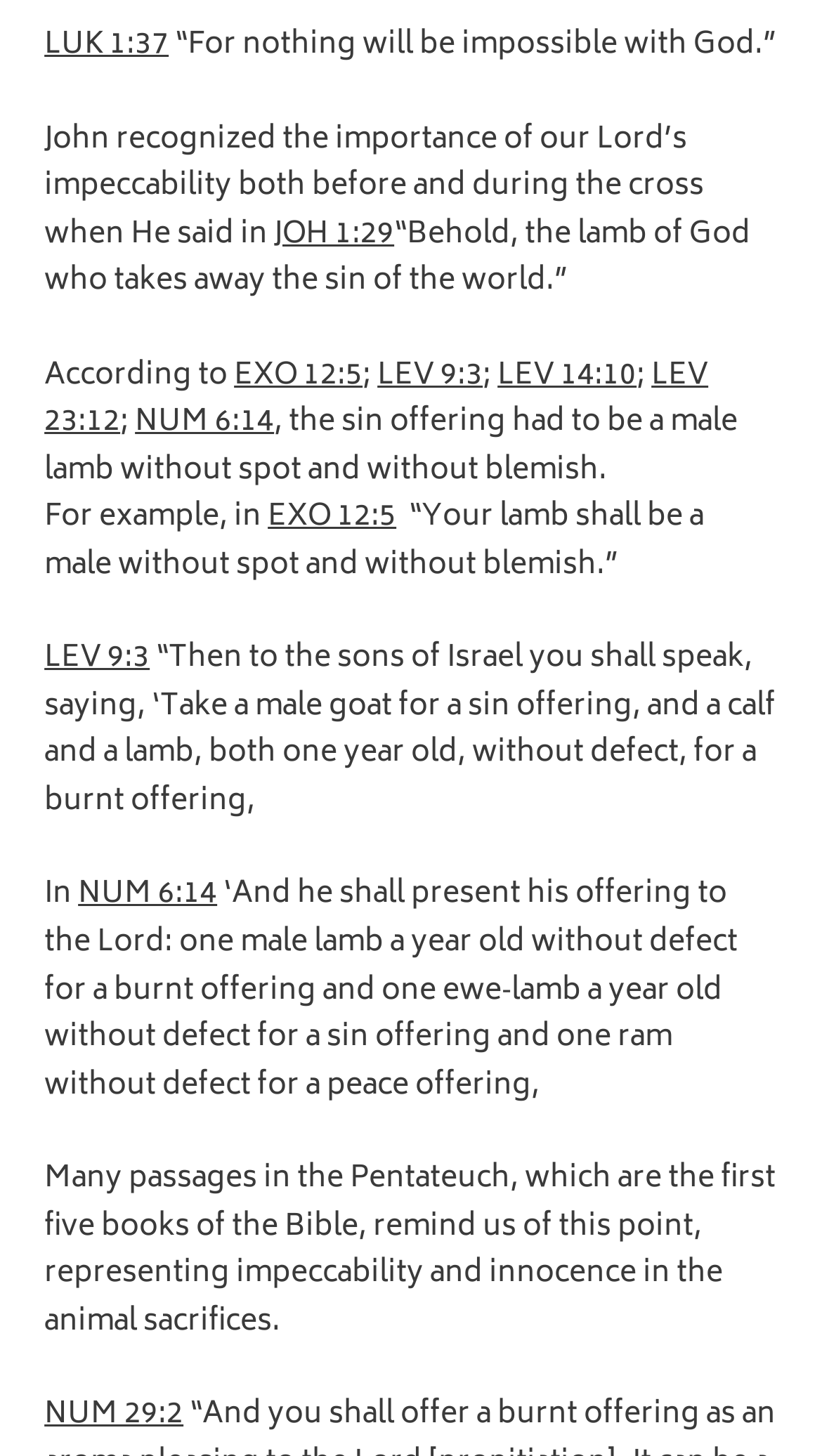What is the purpose of the lamb in biblical sacrifices?
Answer the question with a detailed explanation, including all necessary information.

According to the webpage content, the lamb is referred to as the one who takes away the sin of the world, as mentioned in the Bible verse 'JOH 1:29'. This suggests that the purpose of the lamb in biblical sacrifices is to atone for sin.